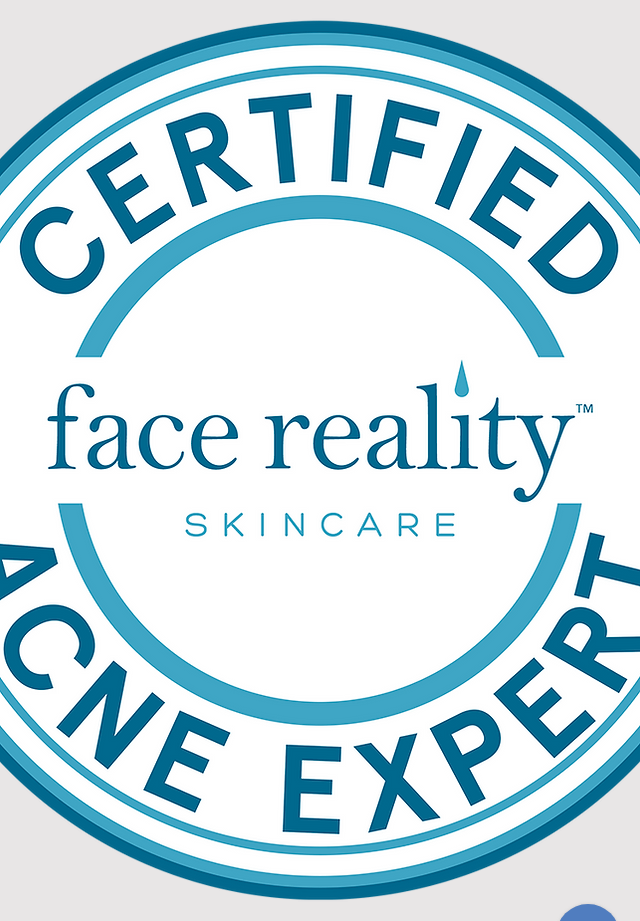Provide a comprehensive description of the image.

This image features a circular badge showcasing the title "CERTIFIED ACNE EXPERT," prominently displayed at the top. Below this title, the brand name "face reality" is central, followed by the word "SKINCARE" in a slightly smaller font. The badge is designed with a clean, modern aesthetic, emphasizing professionalism and expertise in acne treatment. The color palette features soothing shades of teal and white, reinforcing the brand’s commitment to skincare and health. This certification likely signifies a recognized level of proficiency in acne management, highlighting the qualifications of the holder in providing effective skincare solutions.